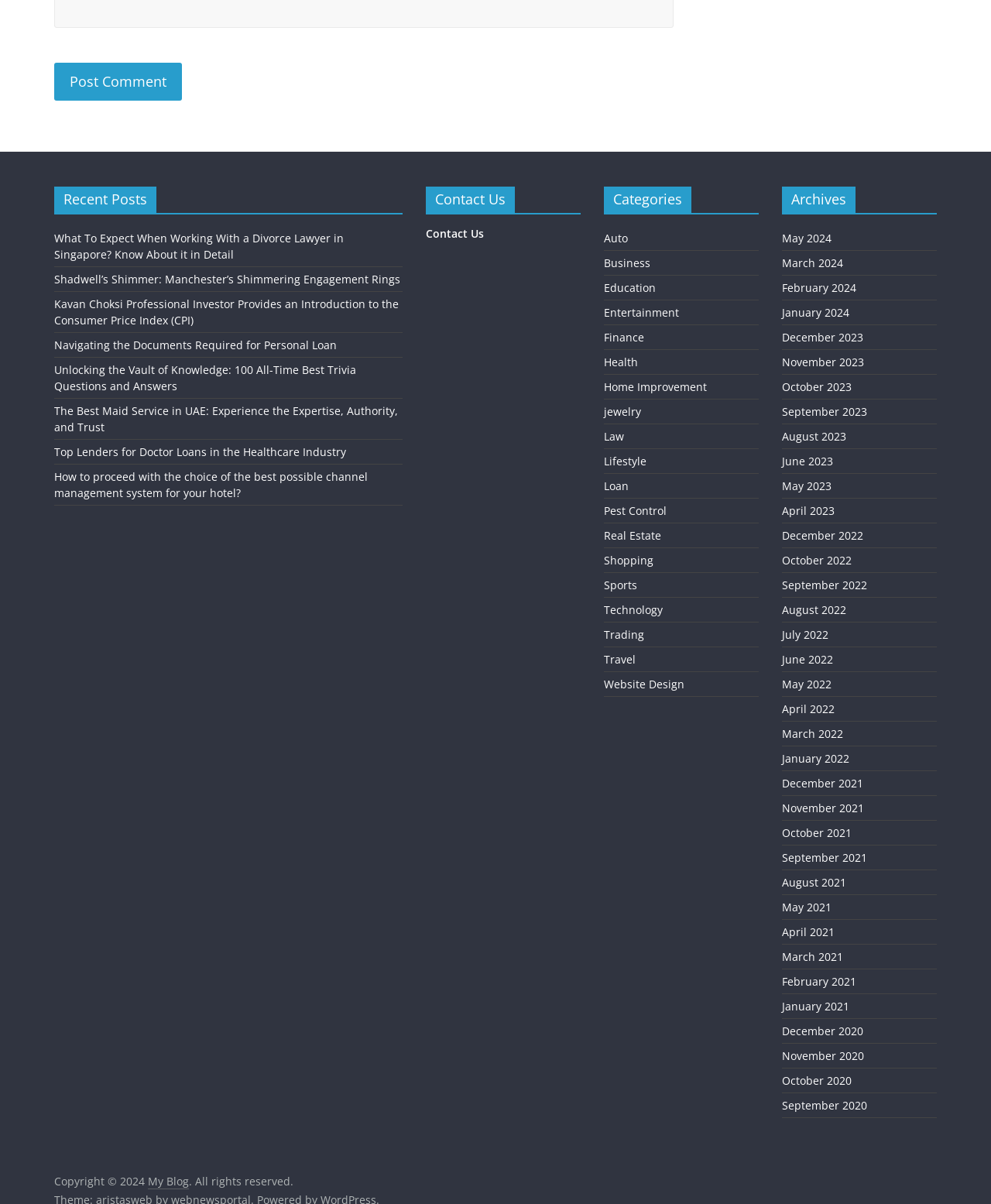What is the copyright information on this webpage? Observe the screenshot and provide a one-word or short phrase answer.

Copyright 2024